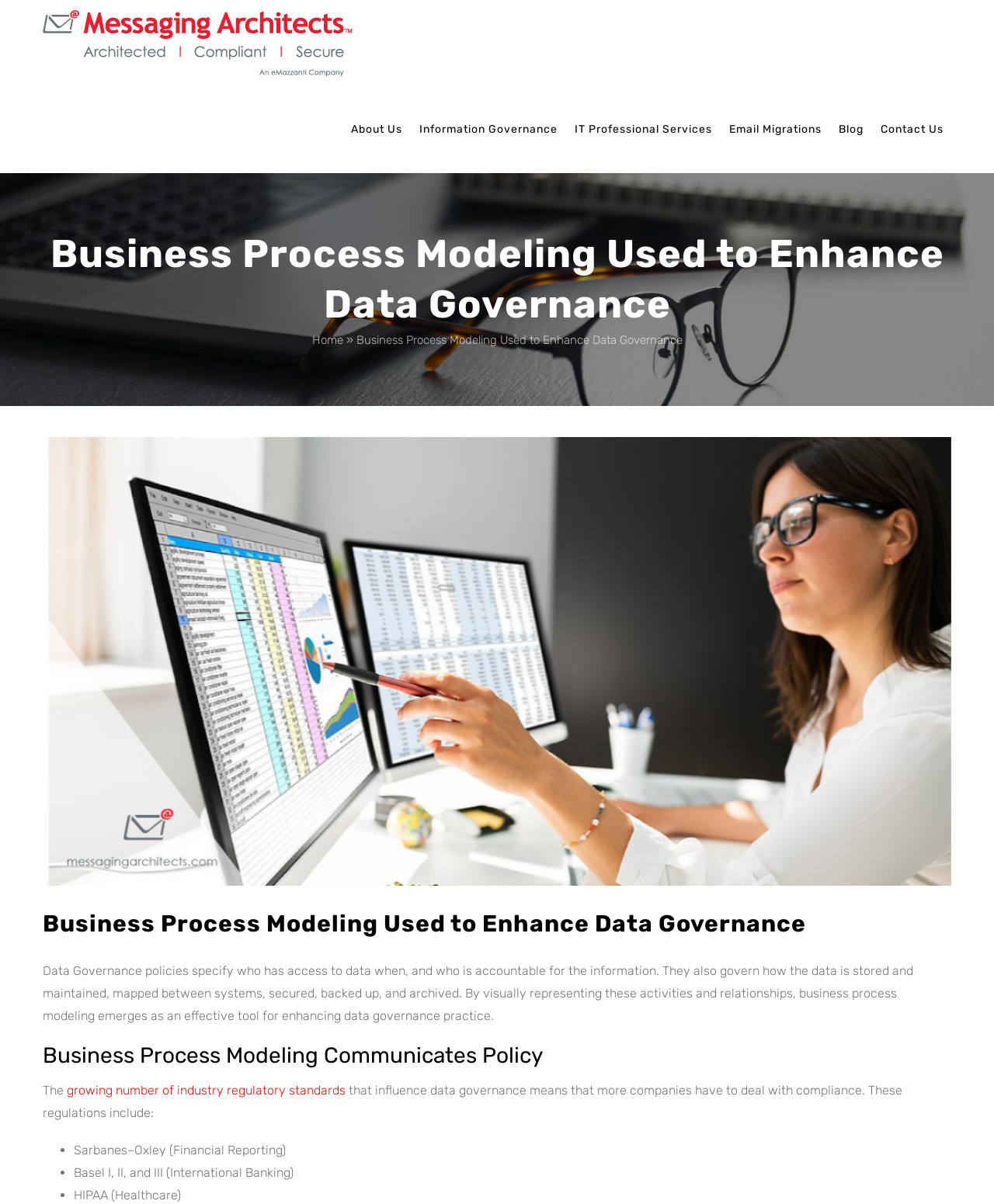Determine the bounding box coordinates of the clickable region to follow the instruction: "Explore 'Graphic Novel' category".

None